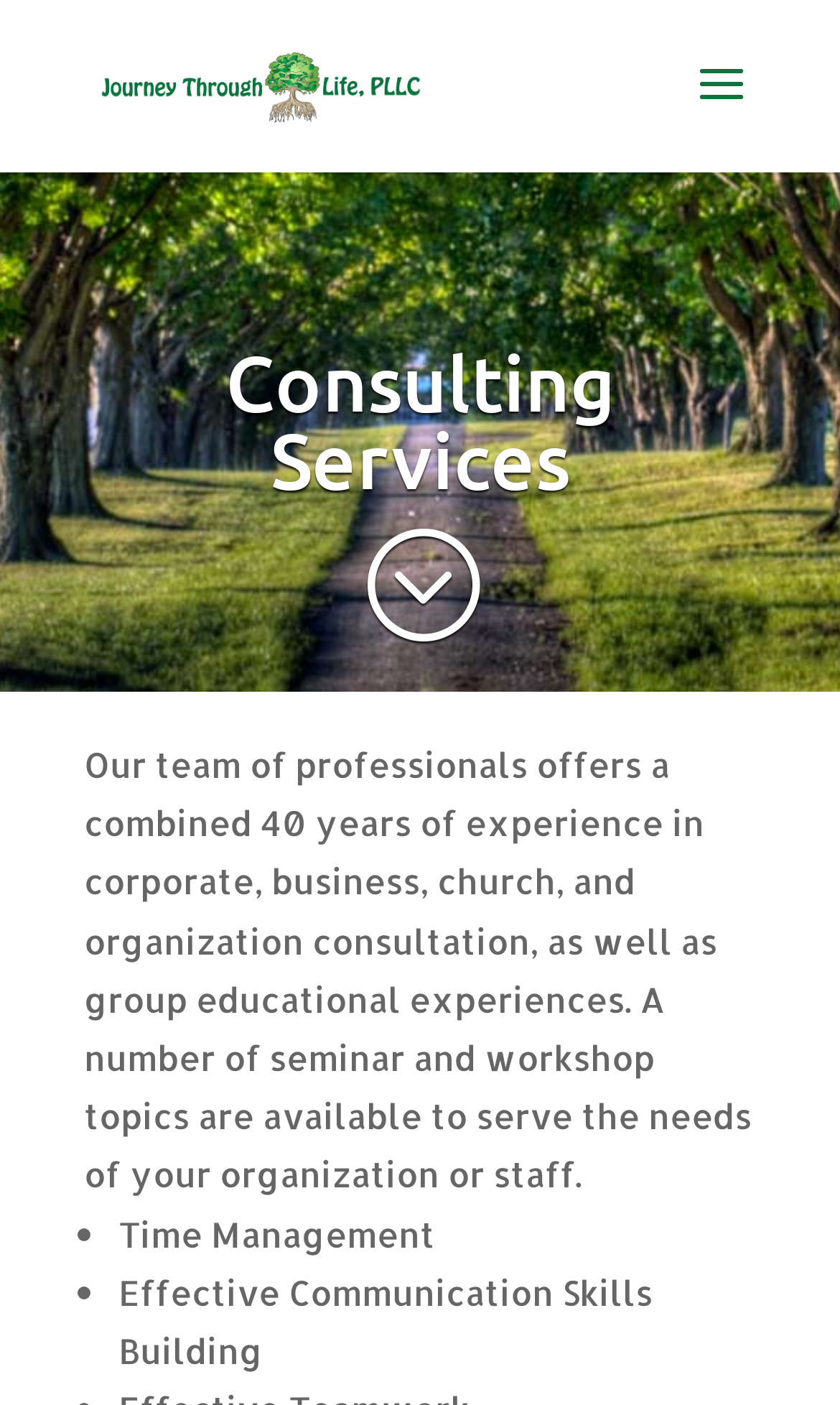Using the information in the image, give a detailed answer to the following question: How many seminar topics are listed on the webpage?

The webpage lists two seminar and workshop topics: 'Time Management' and 'Effective Communication Skills Building', indicating that there are at least two topics available.